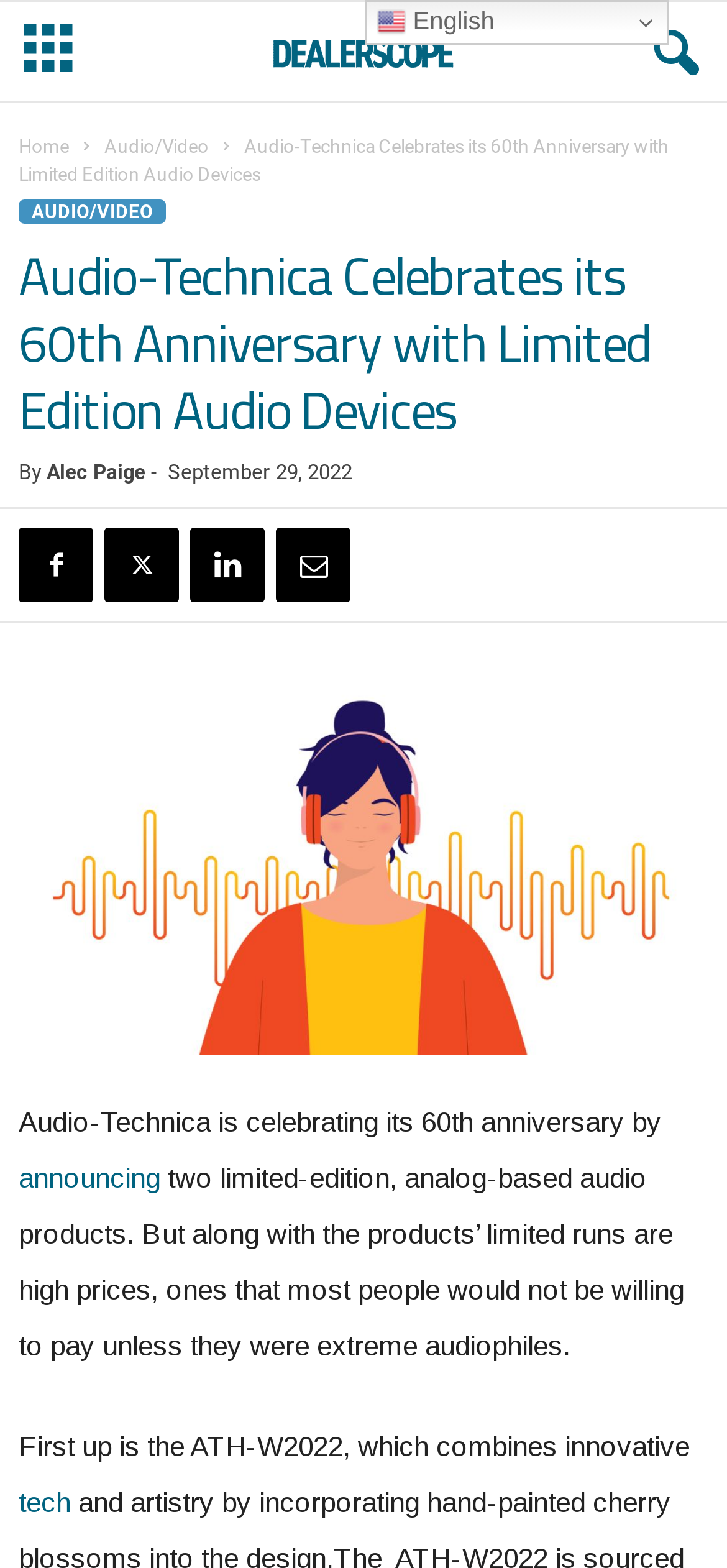What is the date of the article?
Answer the question with a thorough and detailed explanation.

The date of the article can be found by looking at the time element, which contains the text 'September 29, 2022'.